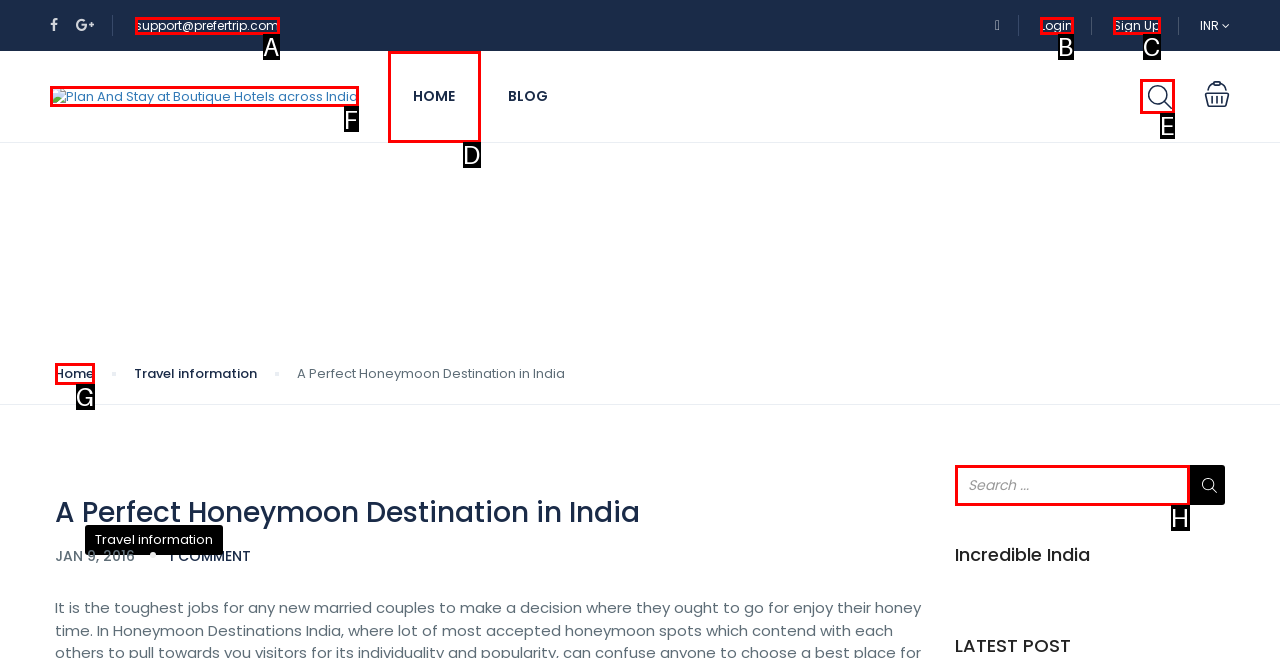From the given options, find the HTML element that fits the description: Home. Reply with the letter of the chosen element.

G